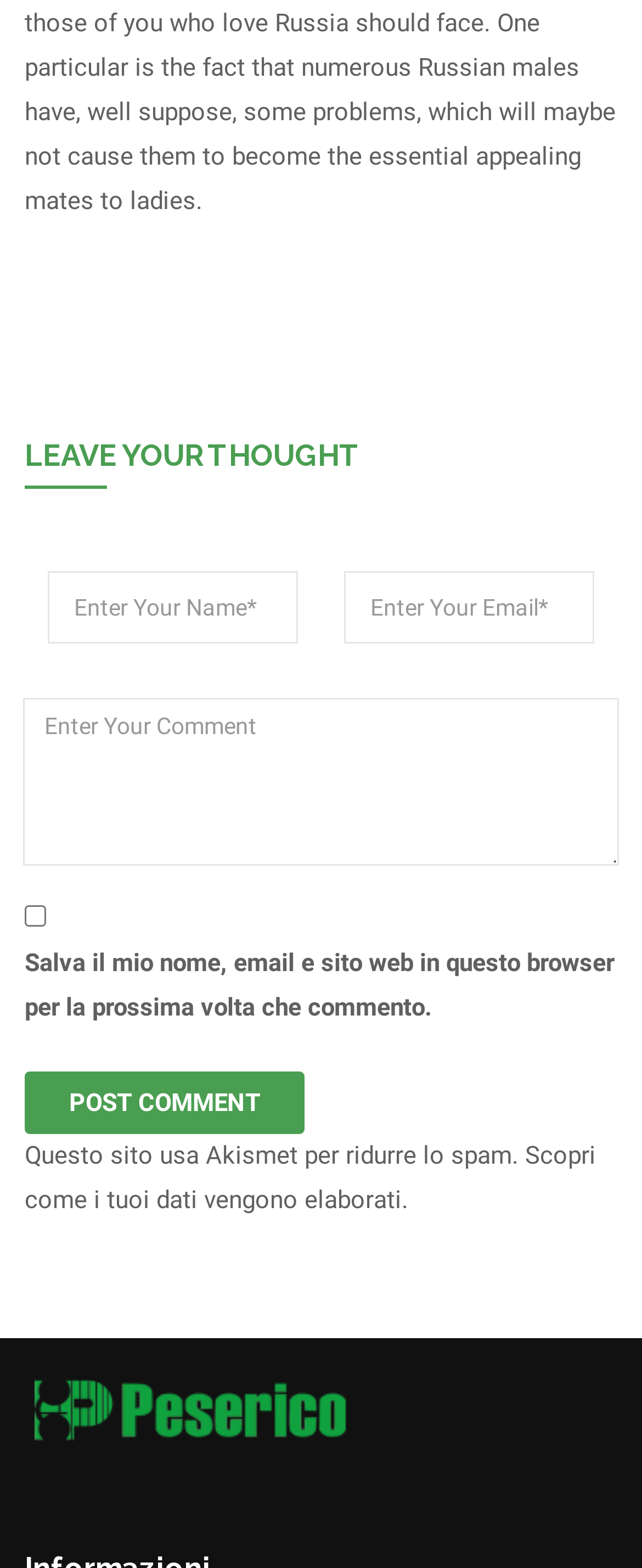What is the image at the bottom of the page?
Using the image as a reference, answer the question in detail.

The image is located at the bottom of the page and has a label 'logo-retina'. It is likely a logo of the website or organization, used for branding and identification purposes.